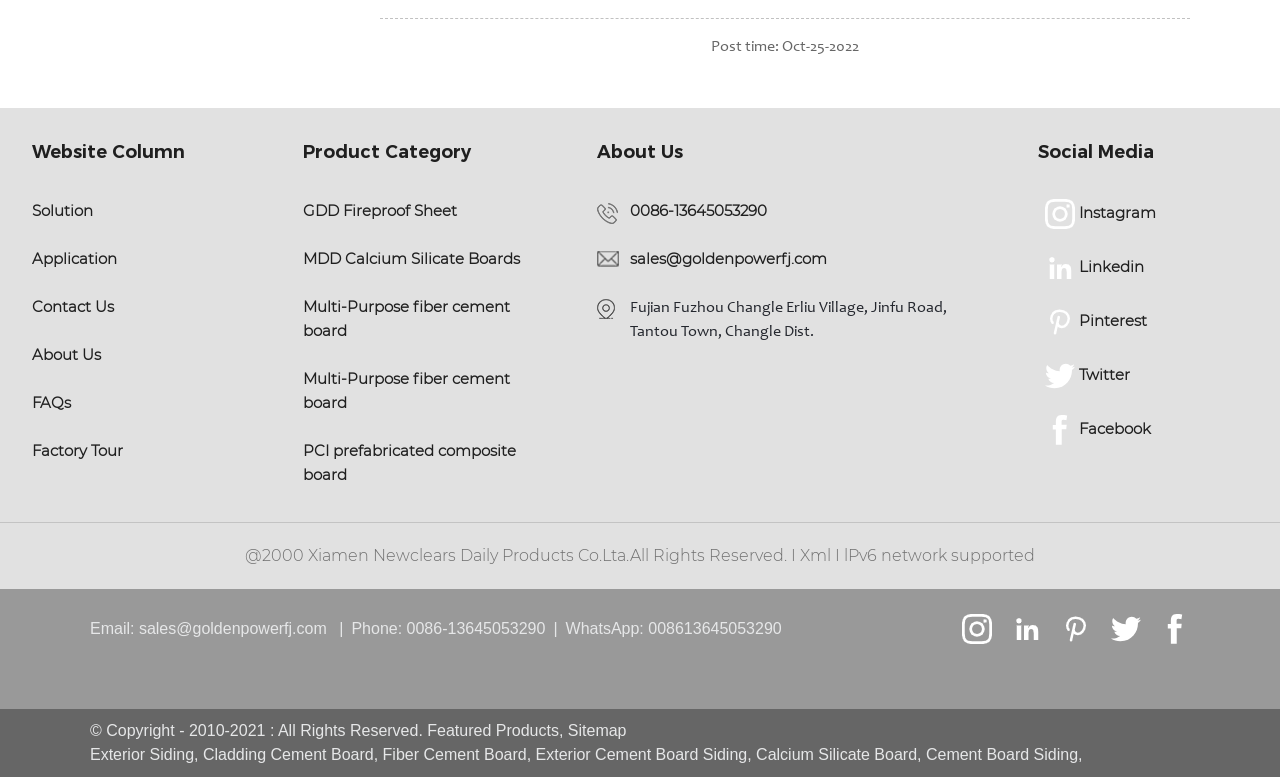Determine the bounding box coordinates of the clickable area required to perform the following instruction: "View About Us". The coordinates should be represented as four float numbers between 0 and 1: [left, top, right, bottom].

[0.467, 0.185, 0.771, 0.208]